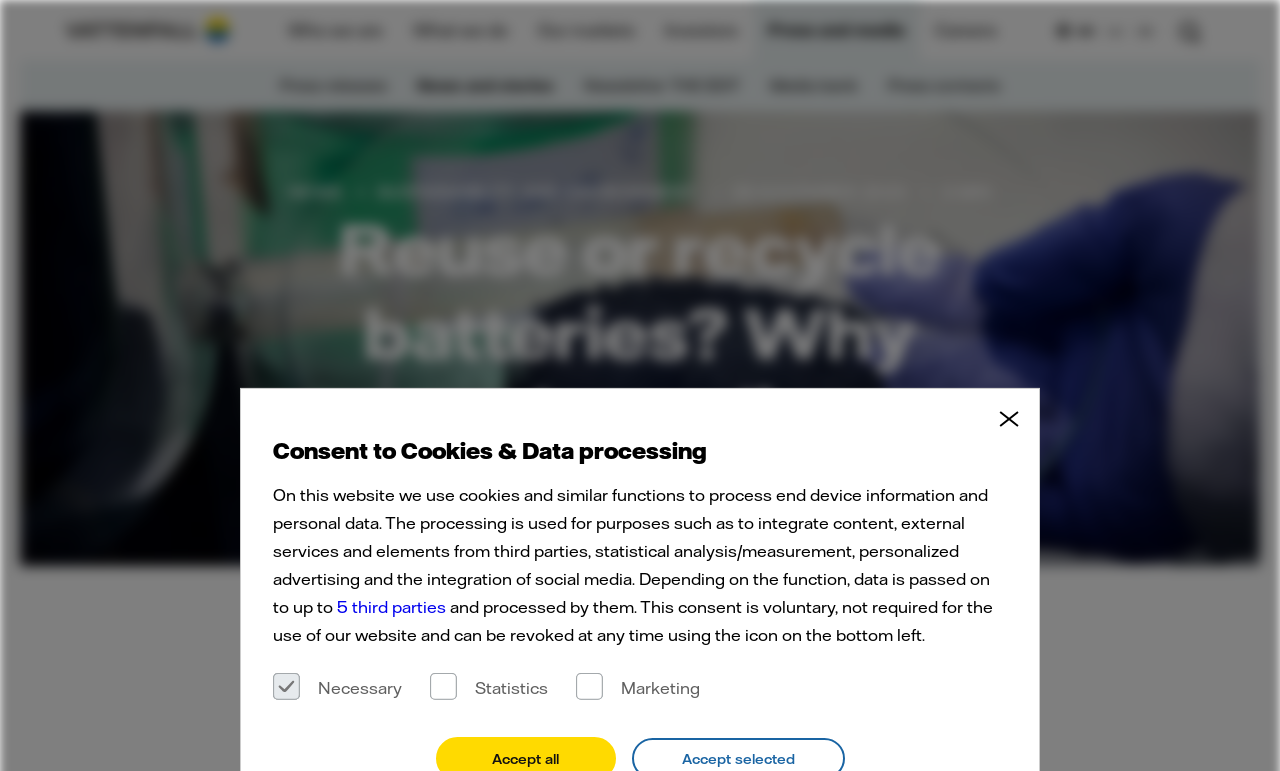Articulate a complete and detailed caption of the webpage elements.

The webpage appears to be a news article or blog post from Vattenfall, a company that focuses on energy and sustainability. At the top left corner, there is a Vattenfall logo, and next to it, there are links to switch between languages, including English, Swedish, and German. 

Below the logo, there is a navigation menu with links to various sections of the website, such as "Who we are", "What we do", "Our markets", and more. 

On the right side of the navigation menu, there is a search button. 

The main content of the webpage starts with a heading that reads "Reuse or recycle batteries? Why researchers disagree". Below the heading, there is a news article or blog post with a brief summary, including the date "28 NOVEMBER 2023" and the estimated reading time "3 MIN". 

To the left of the main content, there is a large image that appears to be related to laboratory testing. 

At the bottom of the webpage, there are links to the footer section, as well as a "Skip to content" and "Go to main navigation" links for accessibility purposes. 

In the middle of the webpage, there is a section that appears to be related to cookies and data processing, with a heading that reads "Consent to Cookies & Data processing". This section includes a paragraph of text explaining the use of cookies and similar functions on the website, as well as checkboxes to select or deselect purposes such as statistics and marketing.